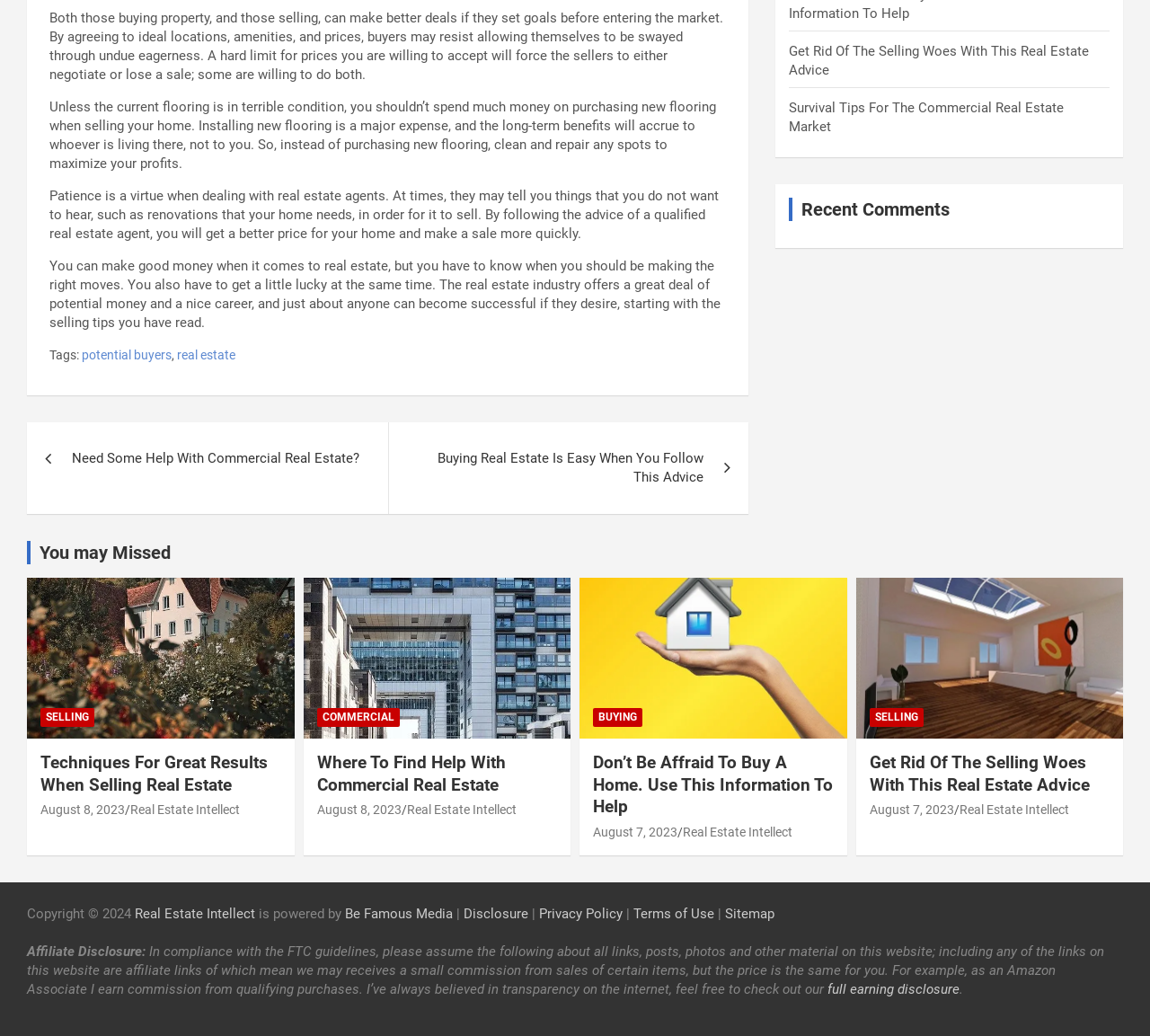Identify the bounding box coordinates of the area you need to click to perform the following instruction: "Read the 'Techniques For Great Results When Selling Real Estate' article".

[0.035, 0.726, 0.244, 0.769]